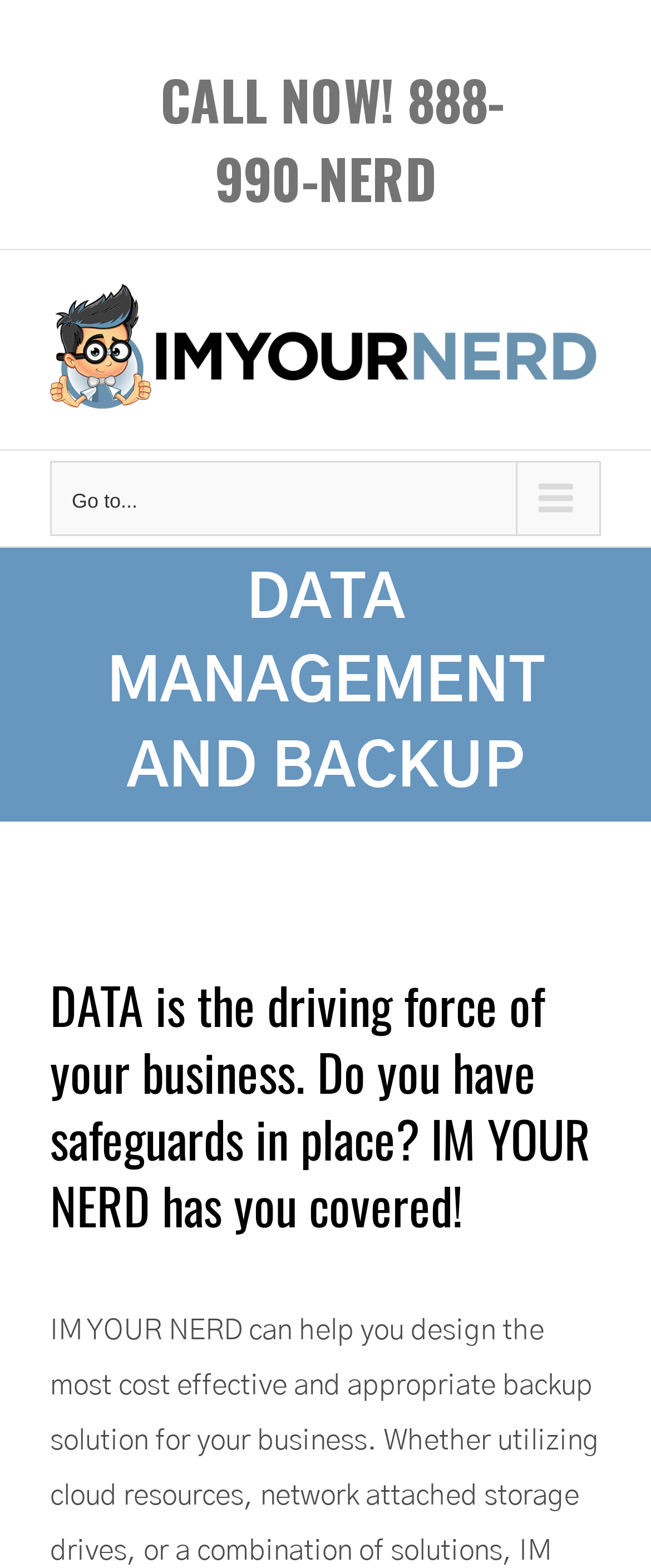What is the main topic of the webpage?
Could you give a comprehensive explanation in response to this question?

The main topic of the webpage is indicated by a heading element with a bounding box coordinate of [0.077, 0.355, 0.923, 0.517]. The text content of this element is 'DATA MANAGEMENT AND BACKUP', which suggests that the webpage is about data management and backup services.